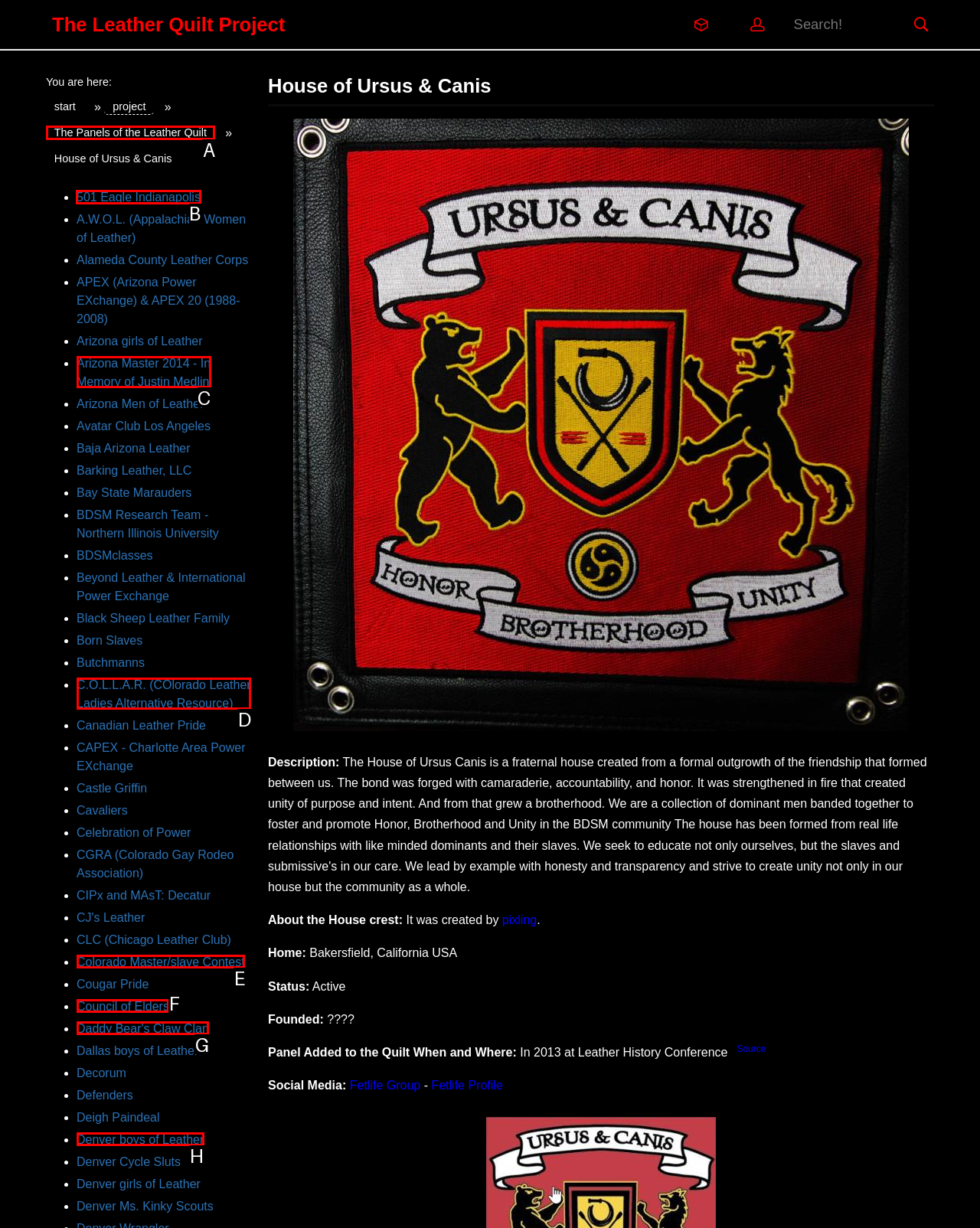Find the correct option to complete this instruction: Explore the 501 Eagle Indianapolis link. Reply with the corresponding letter.

B